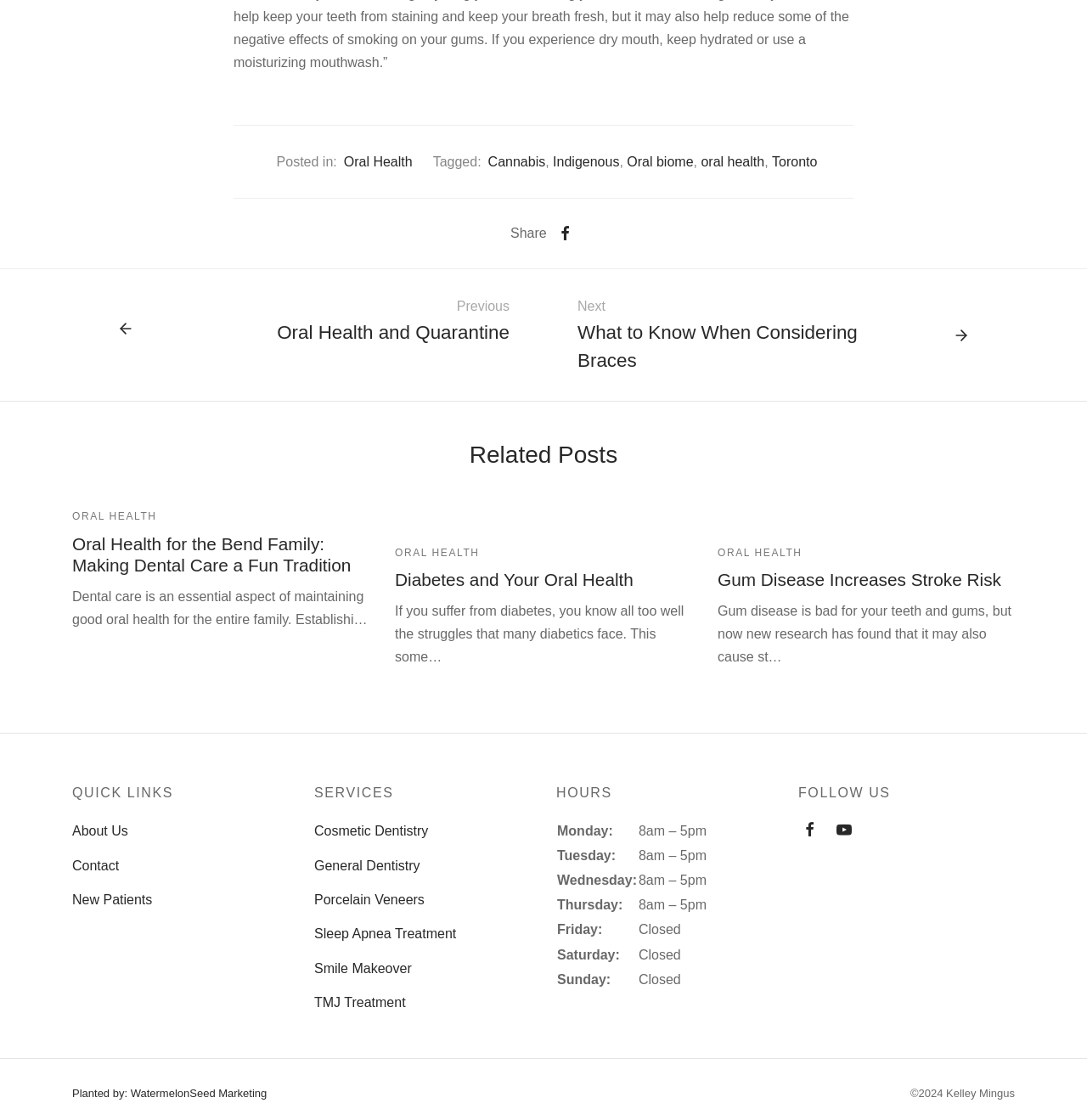Determine the bounding box coordinates of the element that should be clicked to execute the following command: "Click on the 'Previous Oral Health and Quarantine' link".

[0.0, 0.241, 0.5, 0.347]